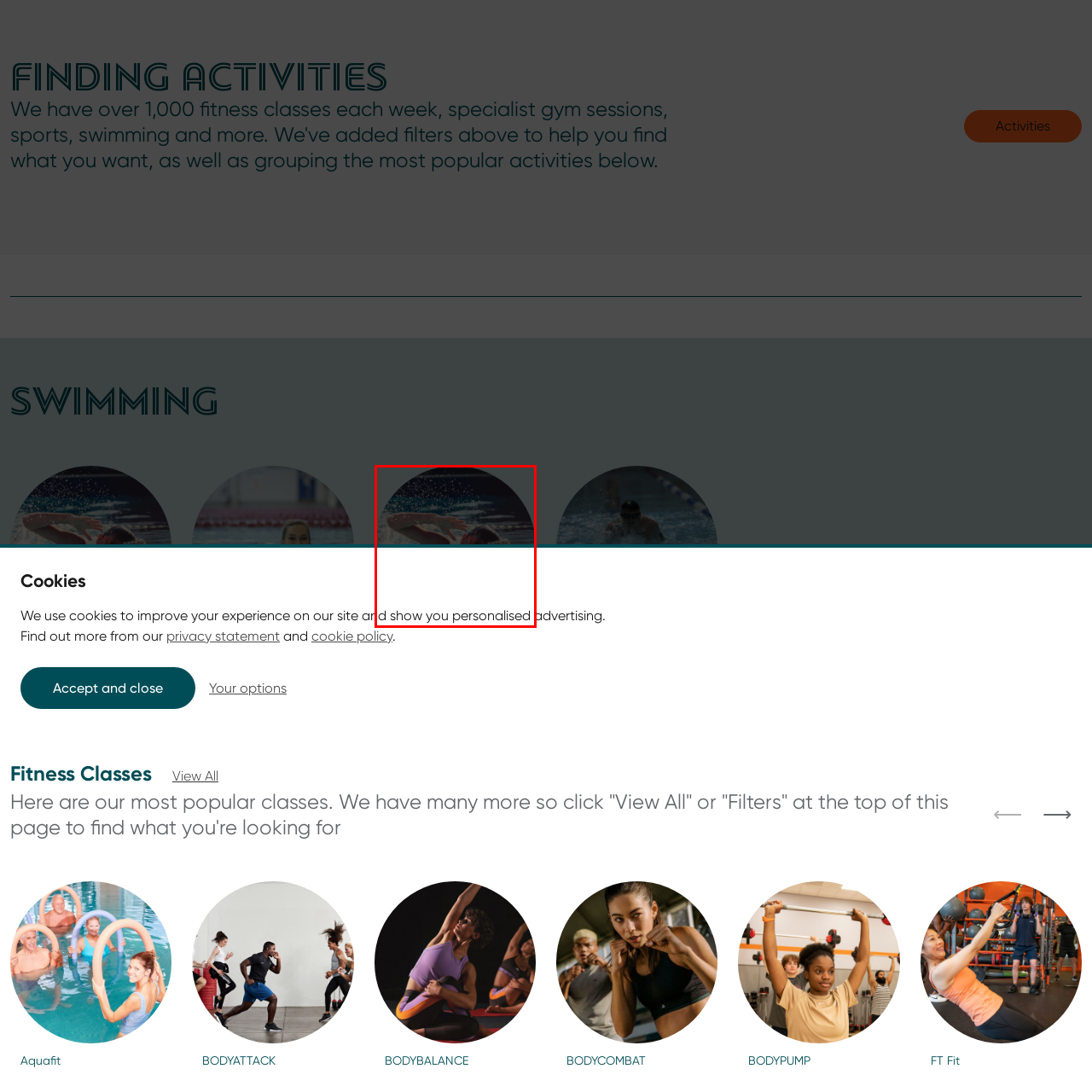What is the purpose of the image?
Observe the image inside the red bounding box carefully and answer the question in detail.

The image is part of a larger context promoting various swimming-related activities and classes, inviting viewers to explore opportunities for both enjoyment and skill development in the water, suggesting that the purpose of the image is to promote swimming activities and encourage people to participate in them.